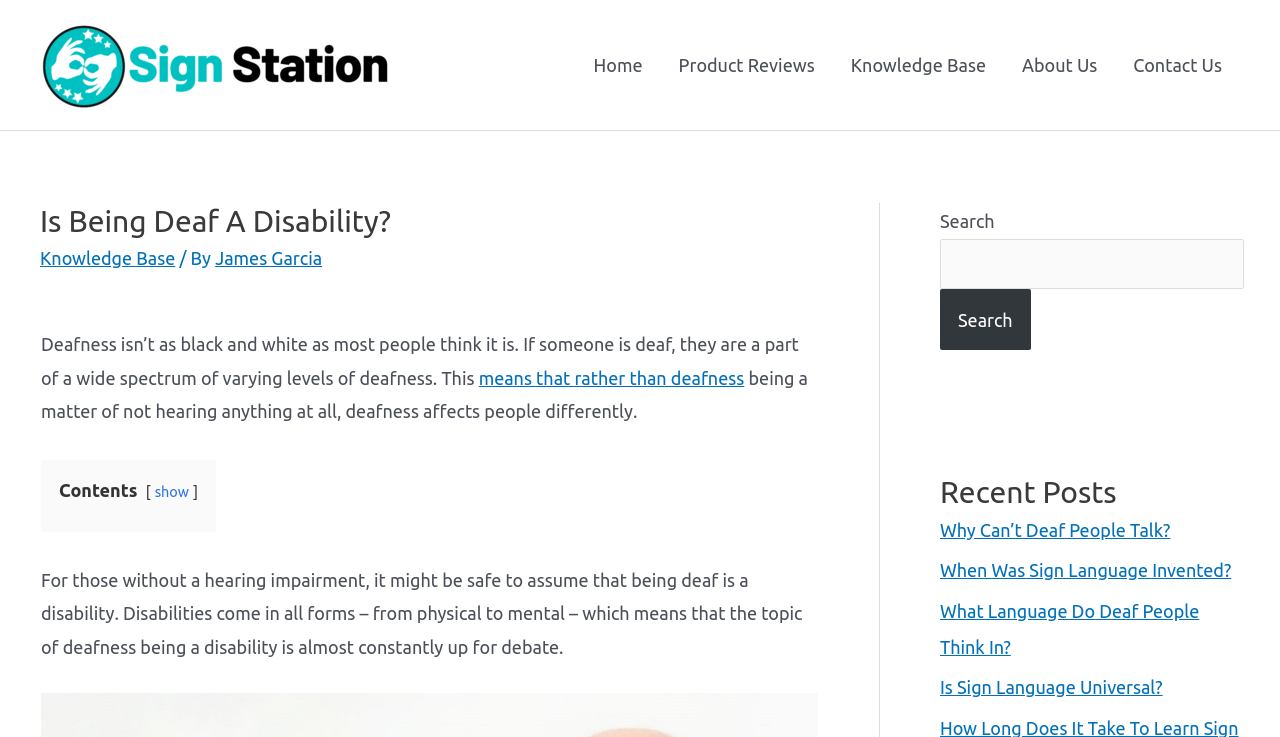Determine the bounding box for the UI element that matches this description: "Contact Us".

[0.871, 0.0, 0.969, 0.176]